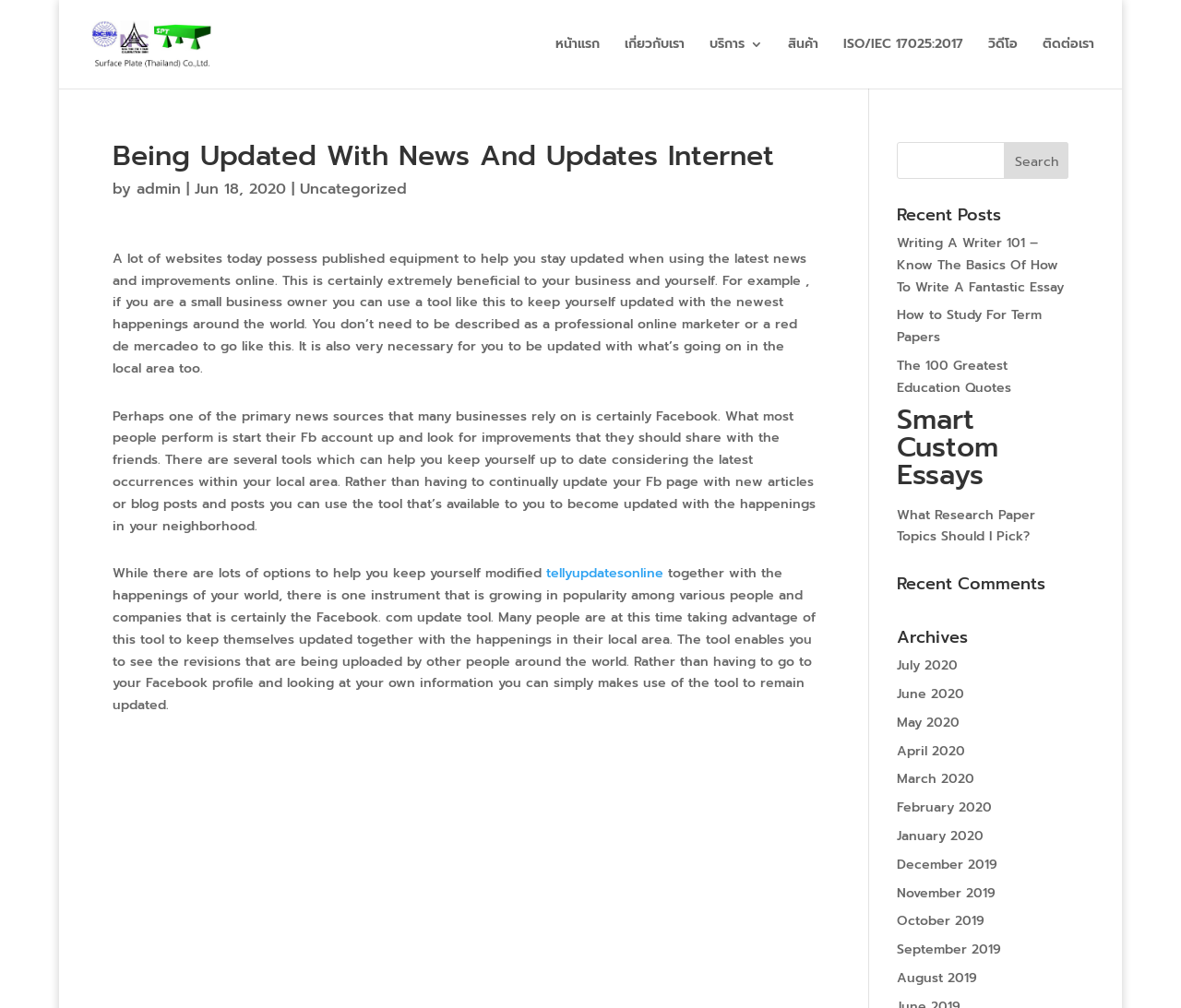Identify the coordinates of the bounding box for the element that must be clicked to accomplish the instruction: "click on the link to go to the first page".

[0.47, 0.038, 0.508, 0.088]